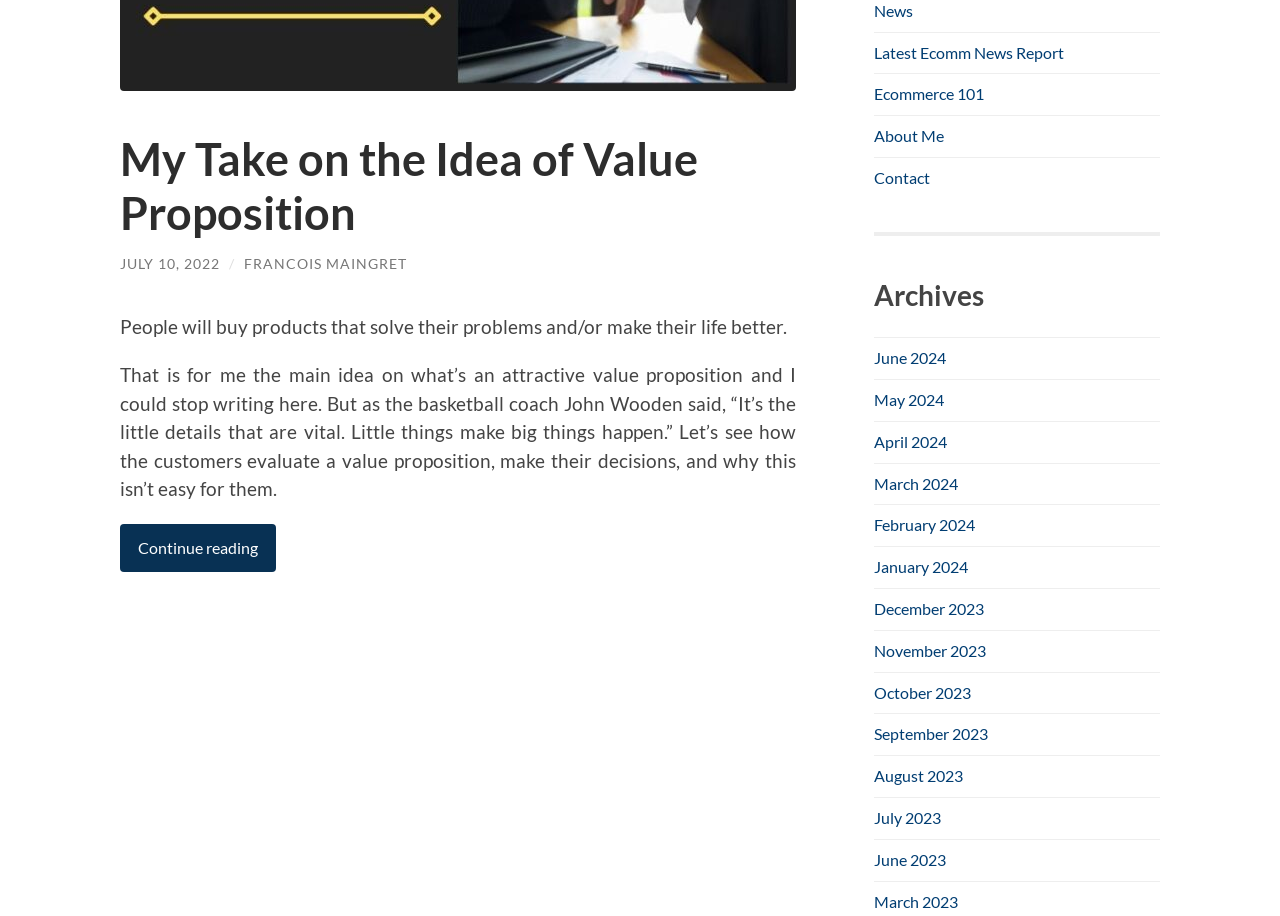Find the bounding box coordinates of the element to click in order to complete this instruction: "View latest news". The bounding box coordinates must be four float numbers between 0 and 1, denoted as [left, top, right, bottom].

[0.683, 0.047, 0.831, 0.067]